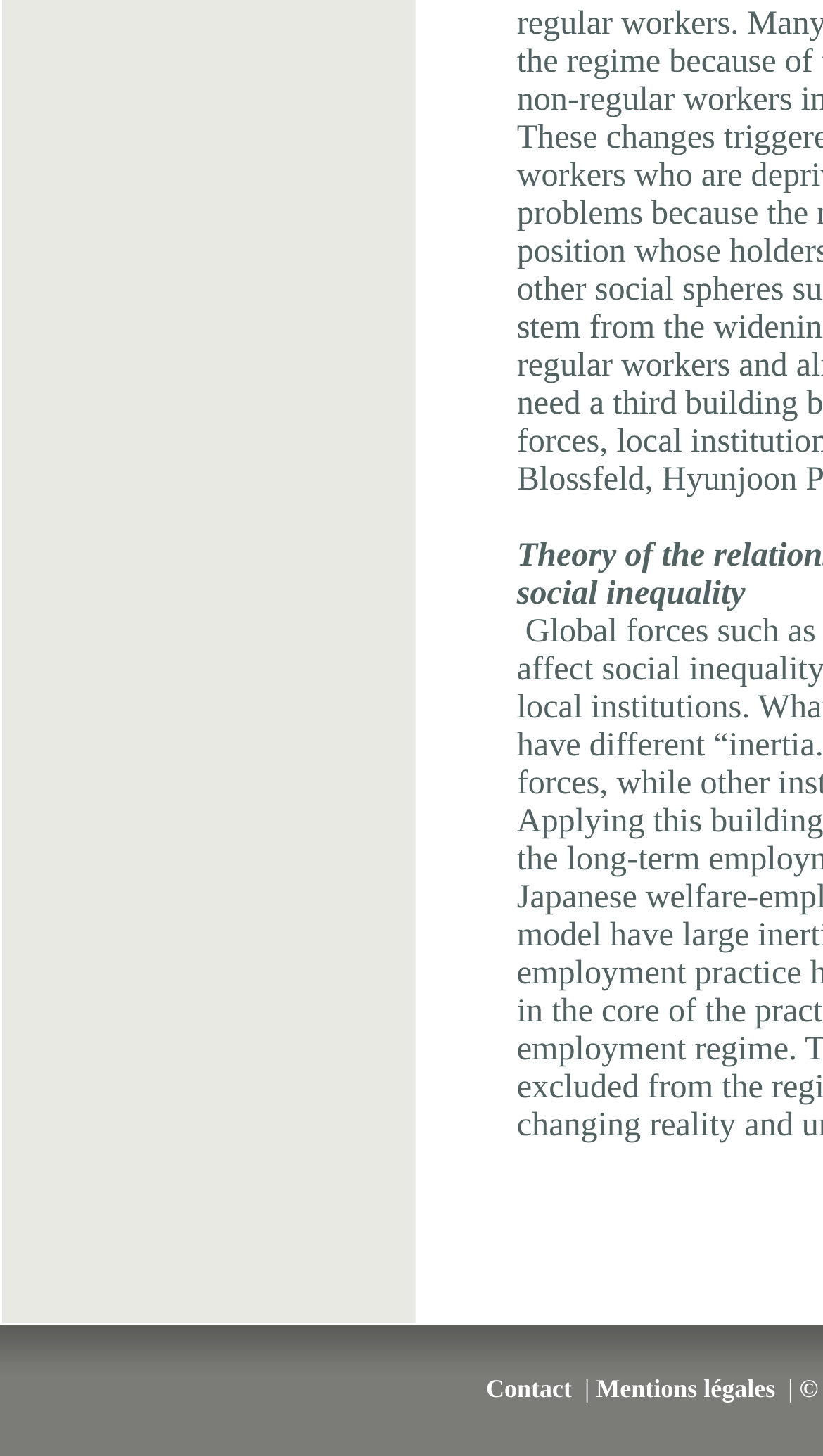Given the description "©", determine the bounding box of the corresponding UI element.

[0.971, 0.944, 0.994, 0.964]